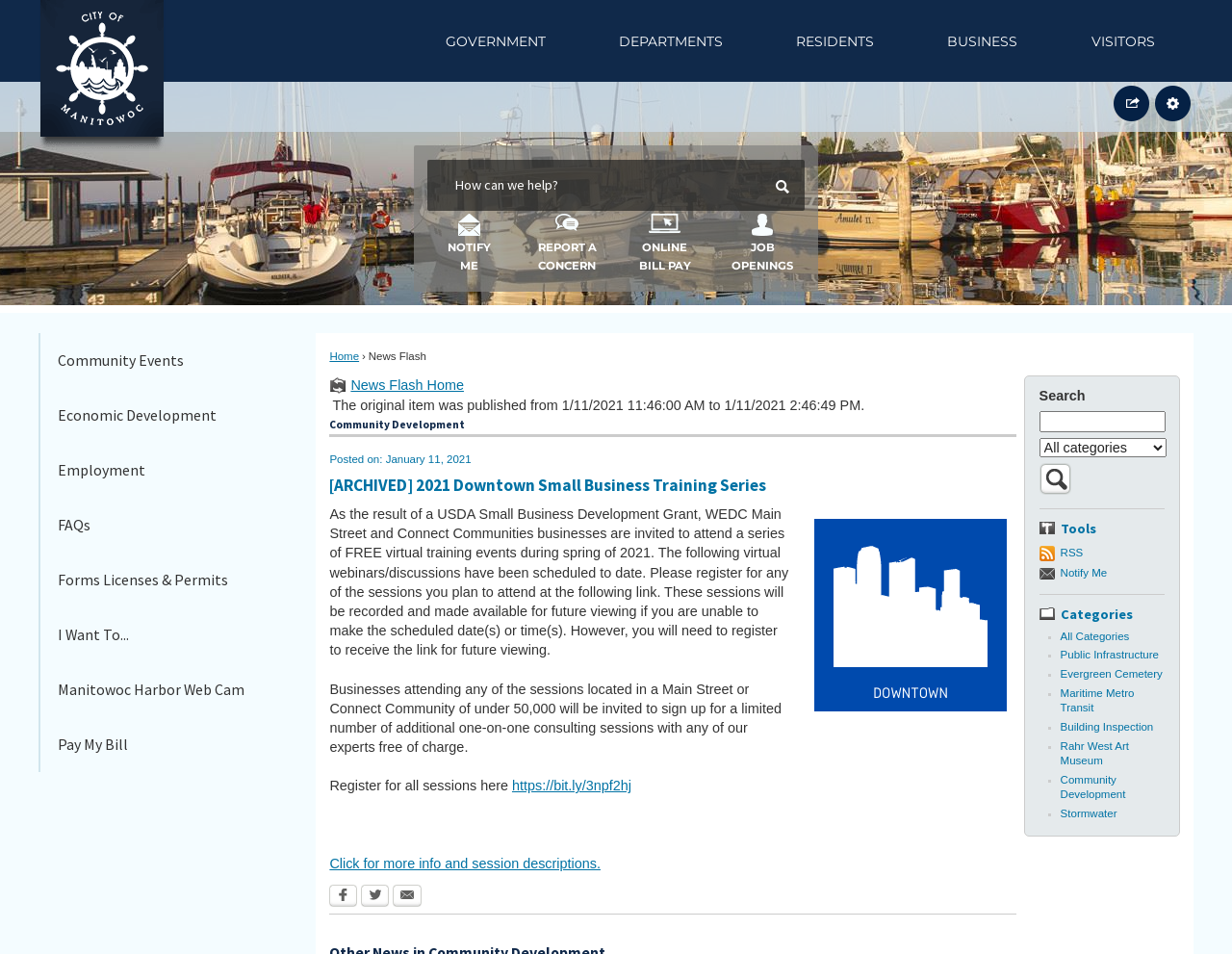Refer to the element description Economic Development and identify the corresponding bounding box in the screenshot. Format the coordinates as (top-left x, top-left y, bottom-right x, bottom-right y) with values in the range of 0 to 1.

[0.044, 0.407, 0.256, 0.464]